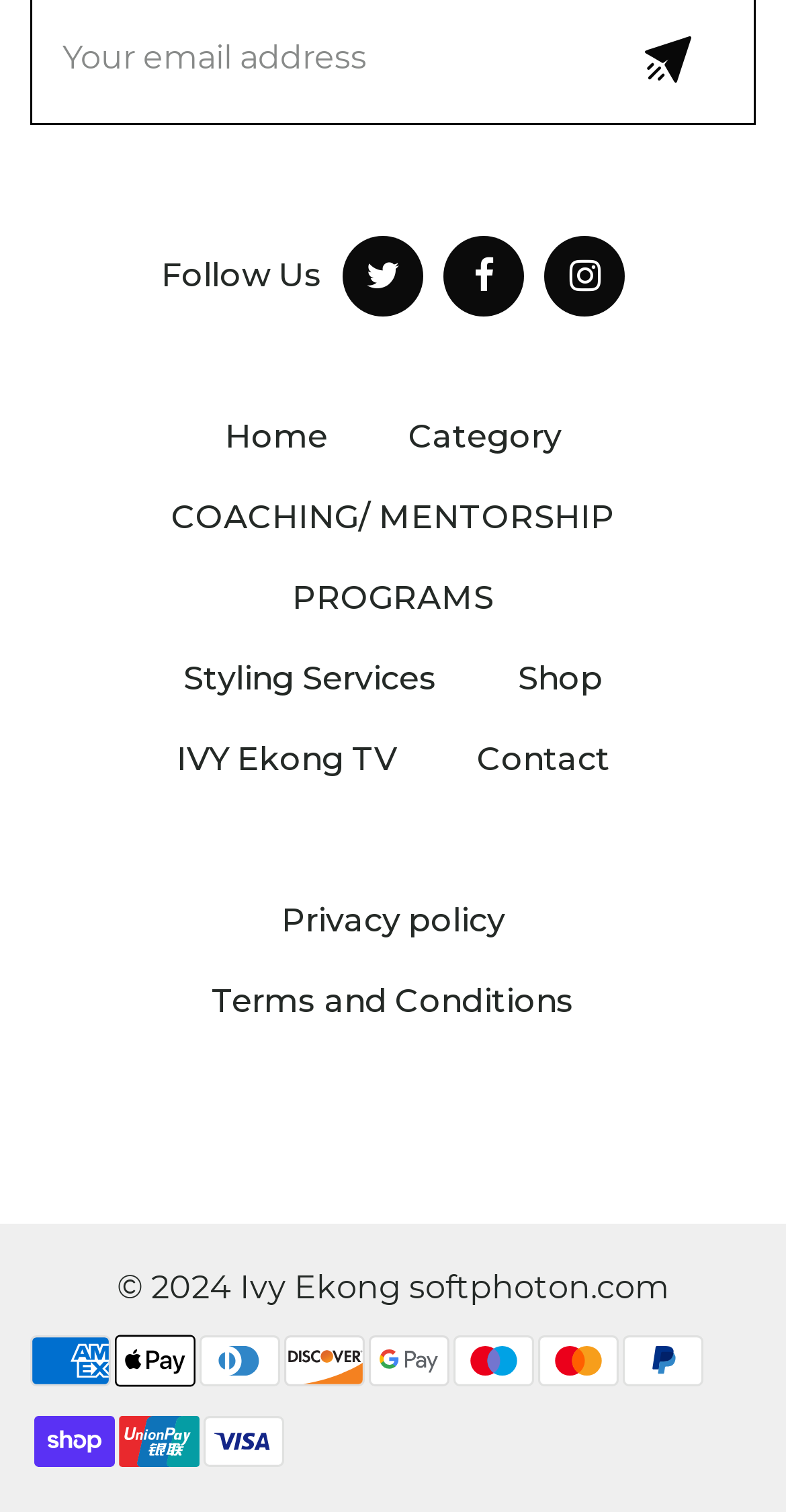Refer to the image and provide an in-depth answer to the question:
What is the purpose of the 'Contact' link?

I inferred this by considering the typical purpose of a 'Contact' link on a website, which is to provide a way for visitors to get in touch with the website owner or administrator.